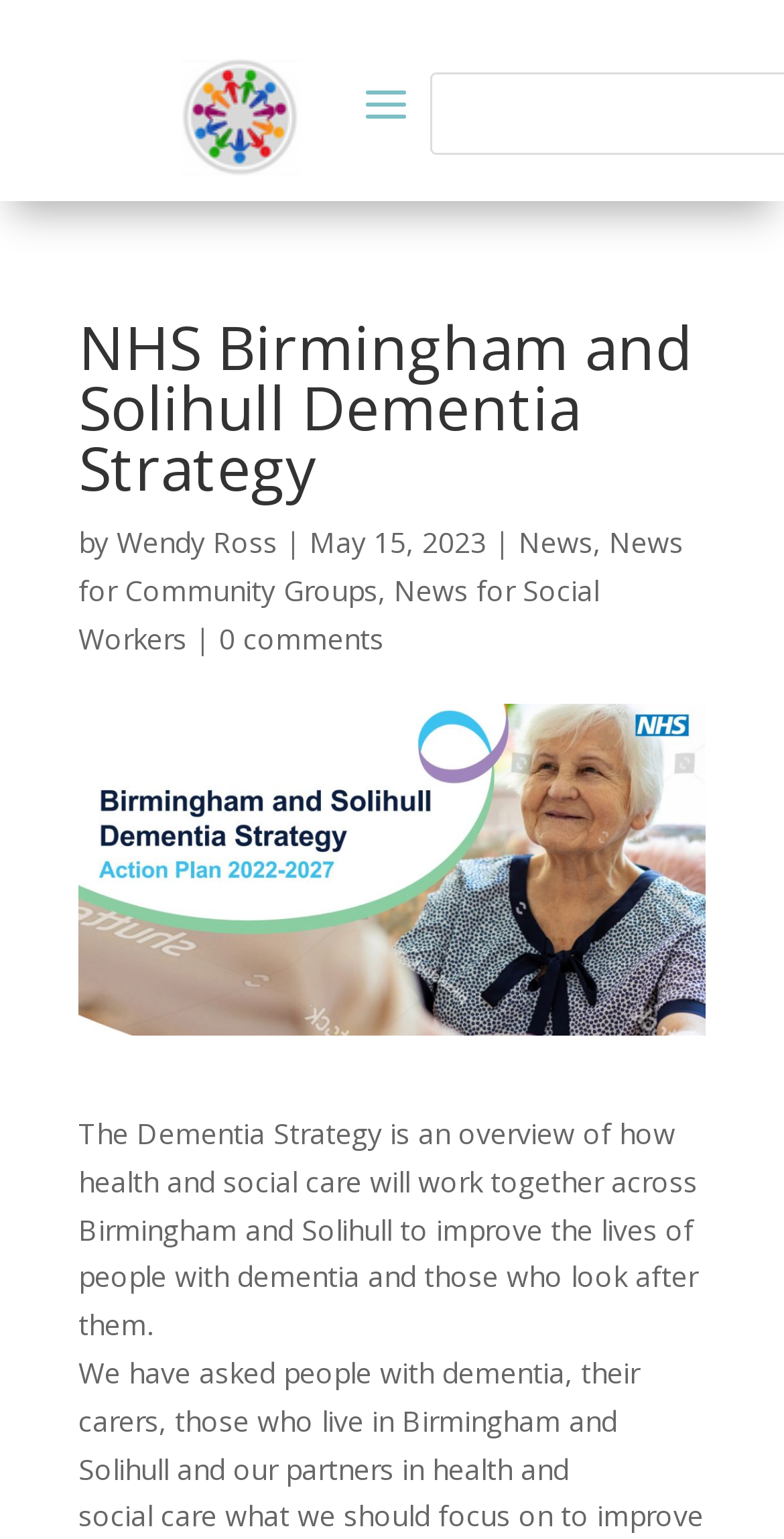Locate and generate the text content of the webpage's heading.

NHS Birmingham and Solihull Dementia Strategy